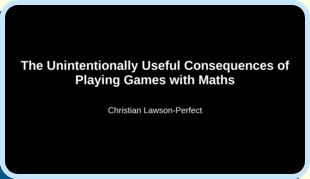Answer the following query concisely with a single word or phrase:
Where is the speaker's name positioned?

Below the title